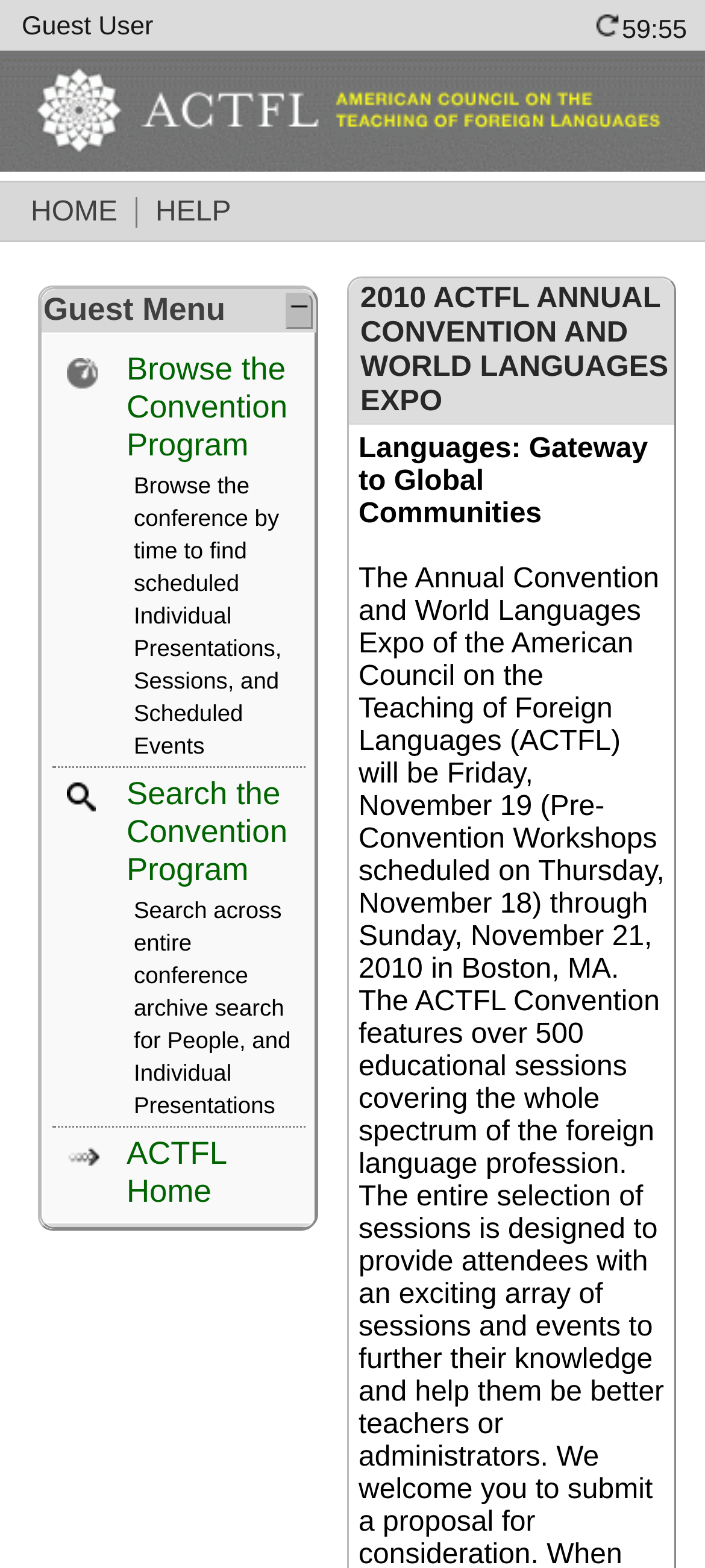How many links are in the 'Browse the Convention Program' section?
Answer the question with a single word or phrase, referring to the image.

2